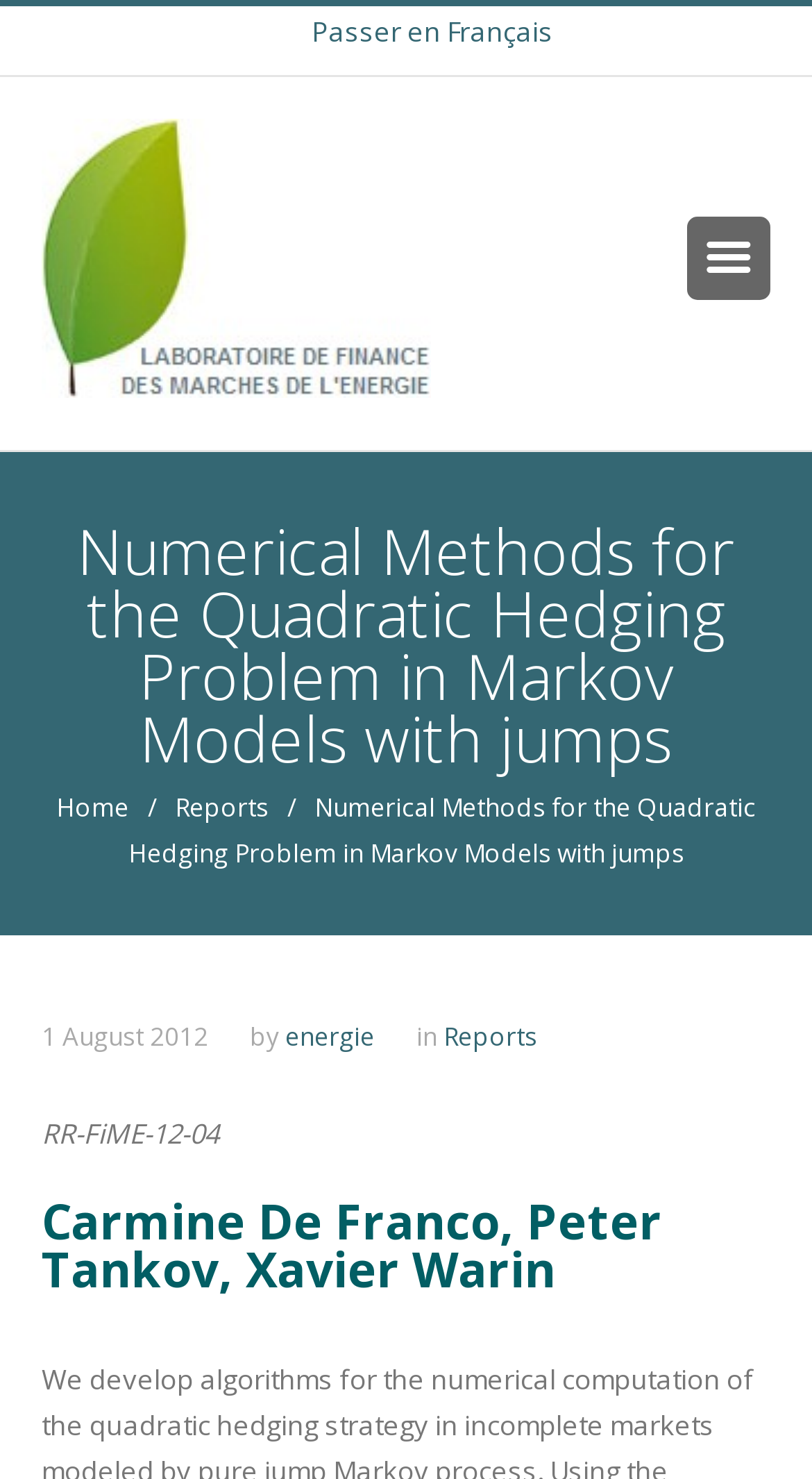Please answer the following question using a single word or phrase: 
What is the date of the report?

1 August 2012